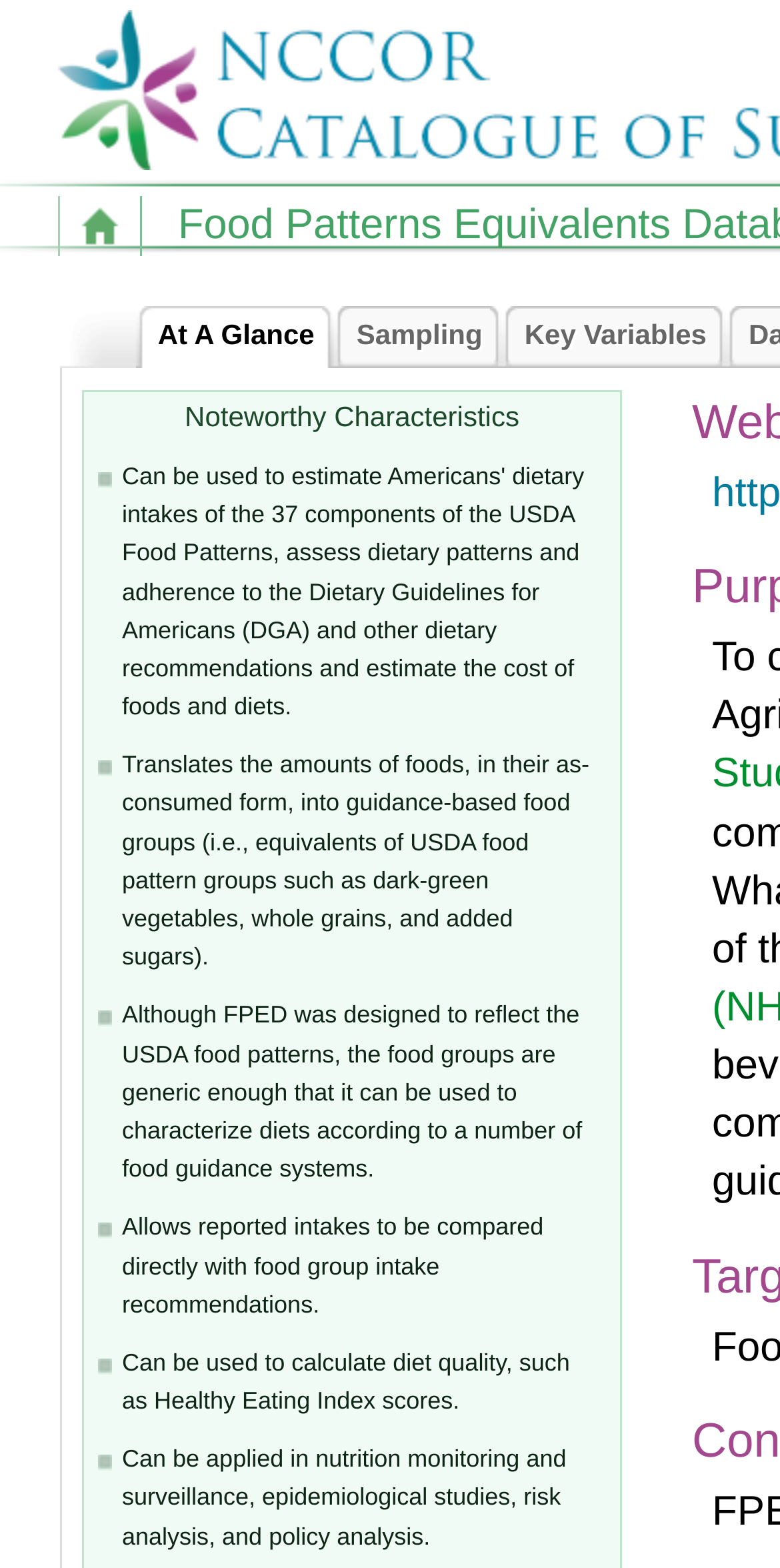What is one of the applications of FPED?
Use the image to answer the question with a single word or phrase.

Nutrition monitoring